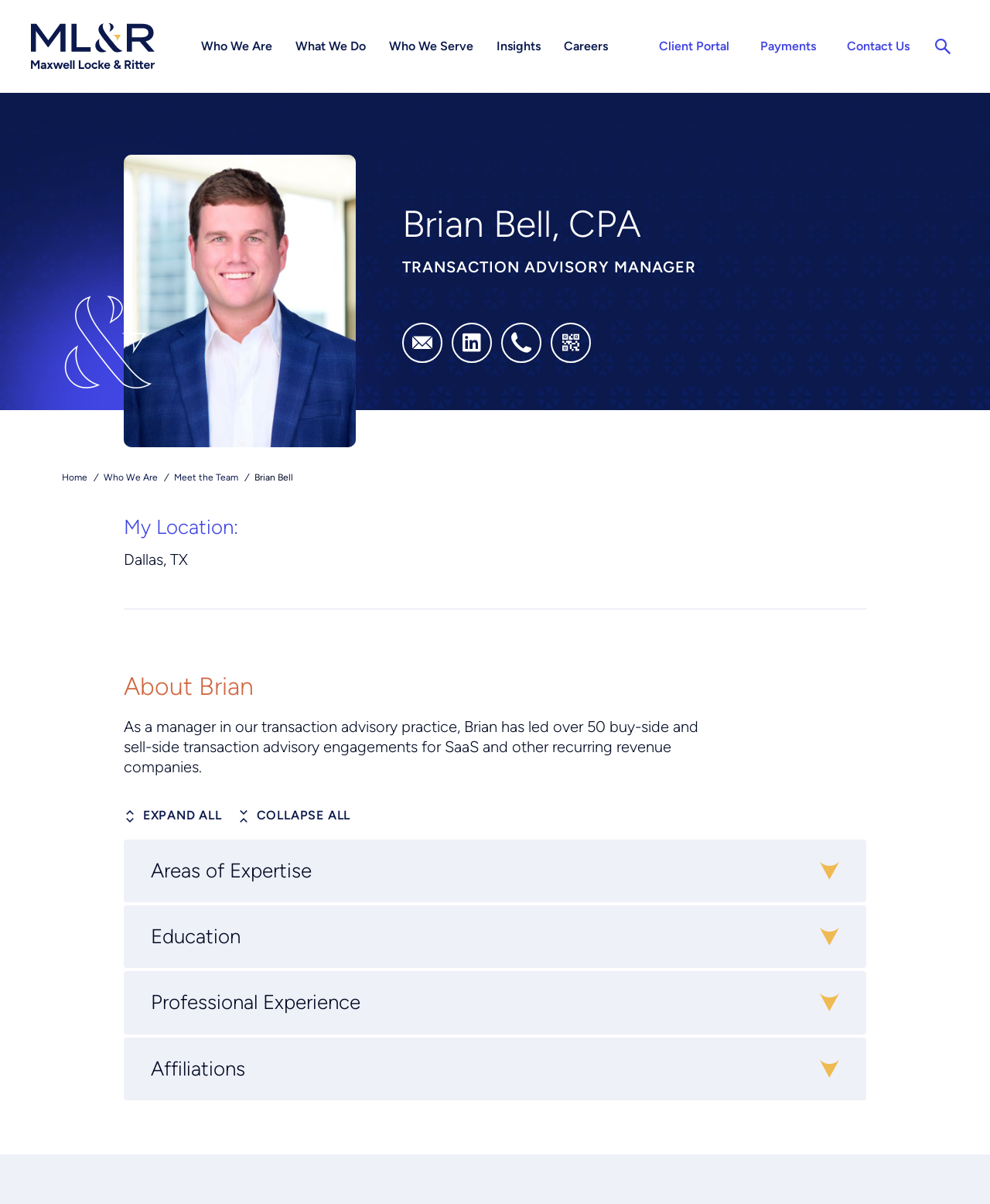Find the bounding box coordinates for the area that should be clicked to accomplish the instruction: "Go to Who We Are page".

[0.191, 0.0, 0.287, 0.077]